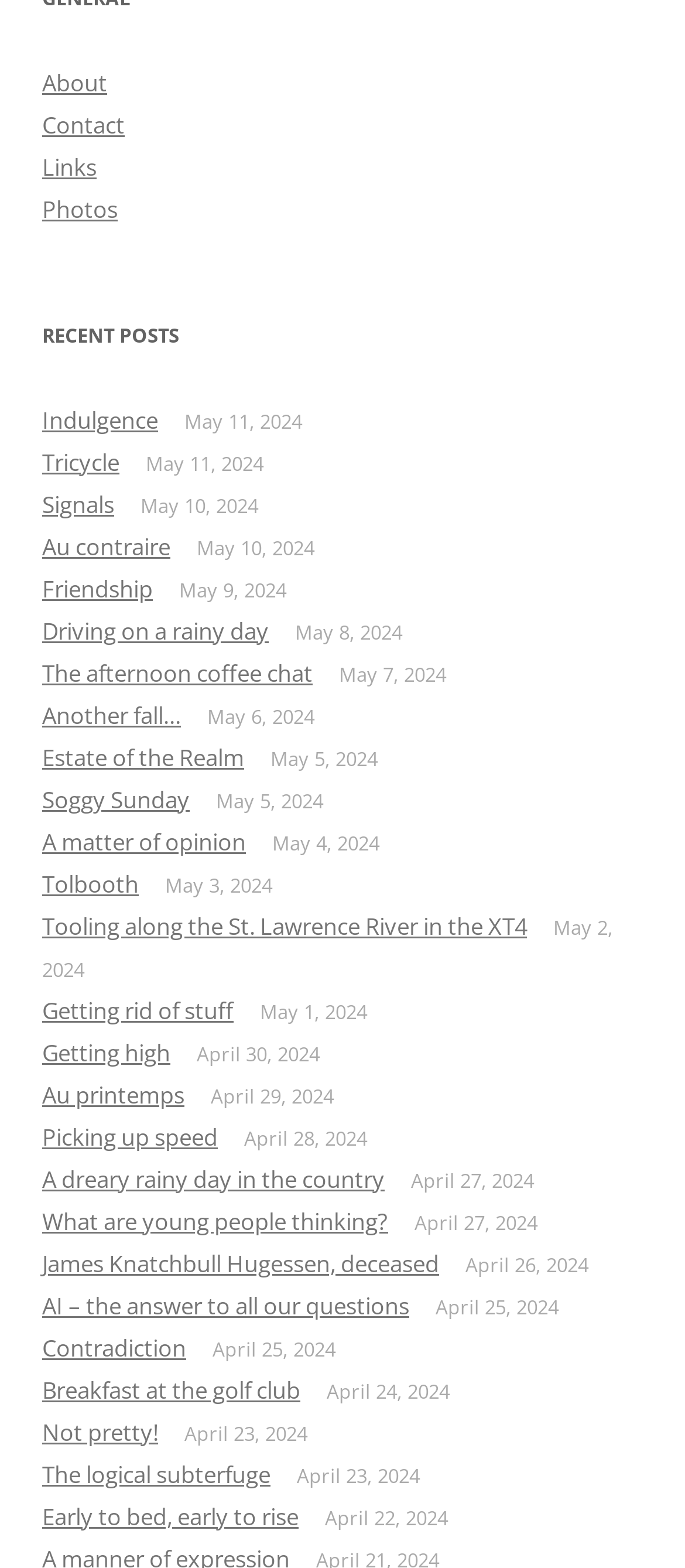Give a one-word or short-phrase answer to the following question: 
How many links are there under 'RECENT POSTS'?

34